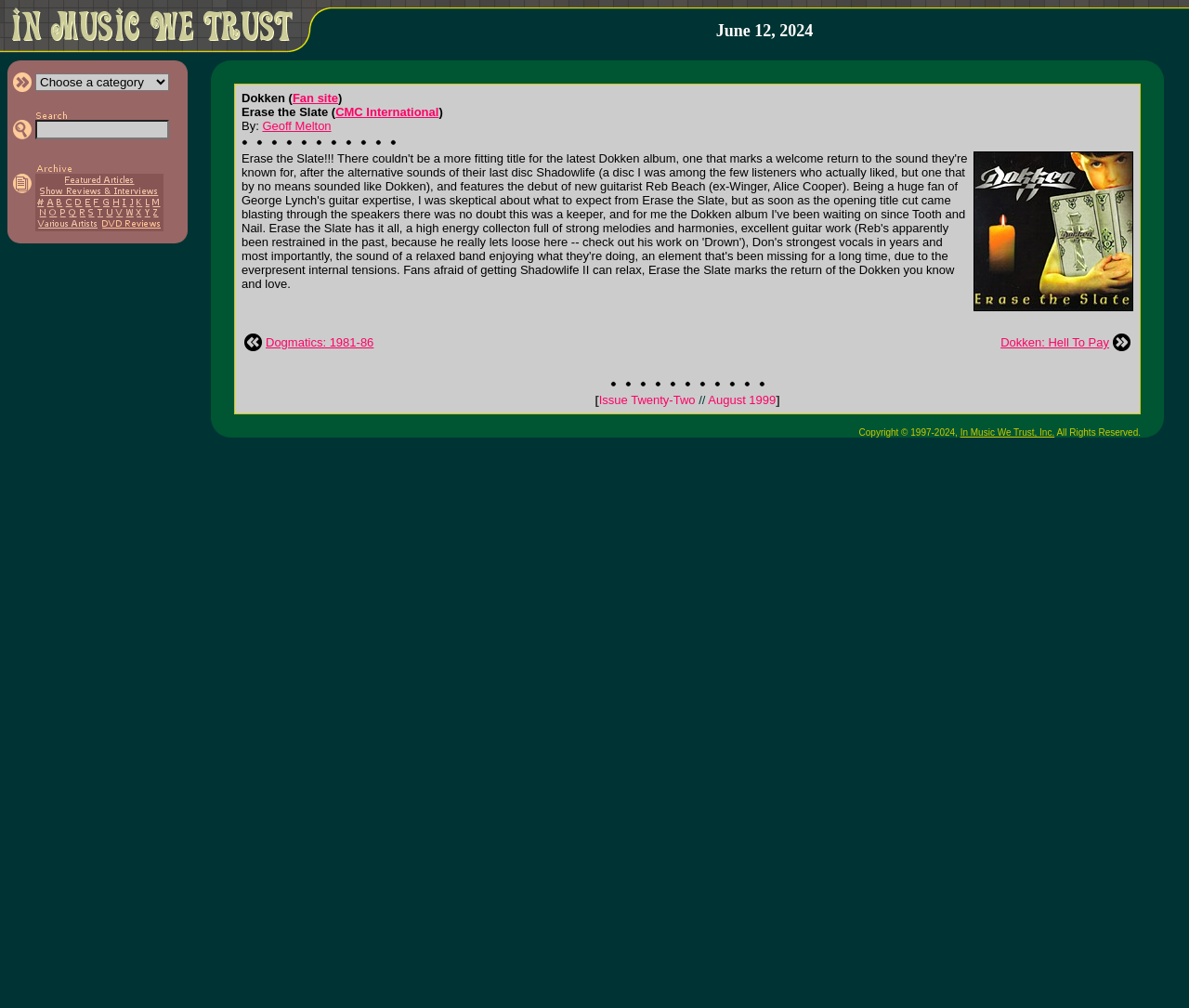Please specify the bounding box coordinates of the region to click in order to perform the following instruction: "Search In Music We Trust".

[0.03, 0.106, 0.057, 0.122]